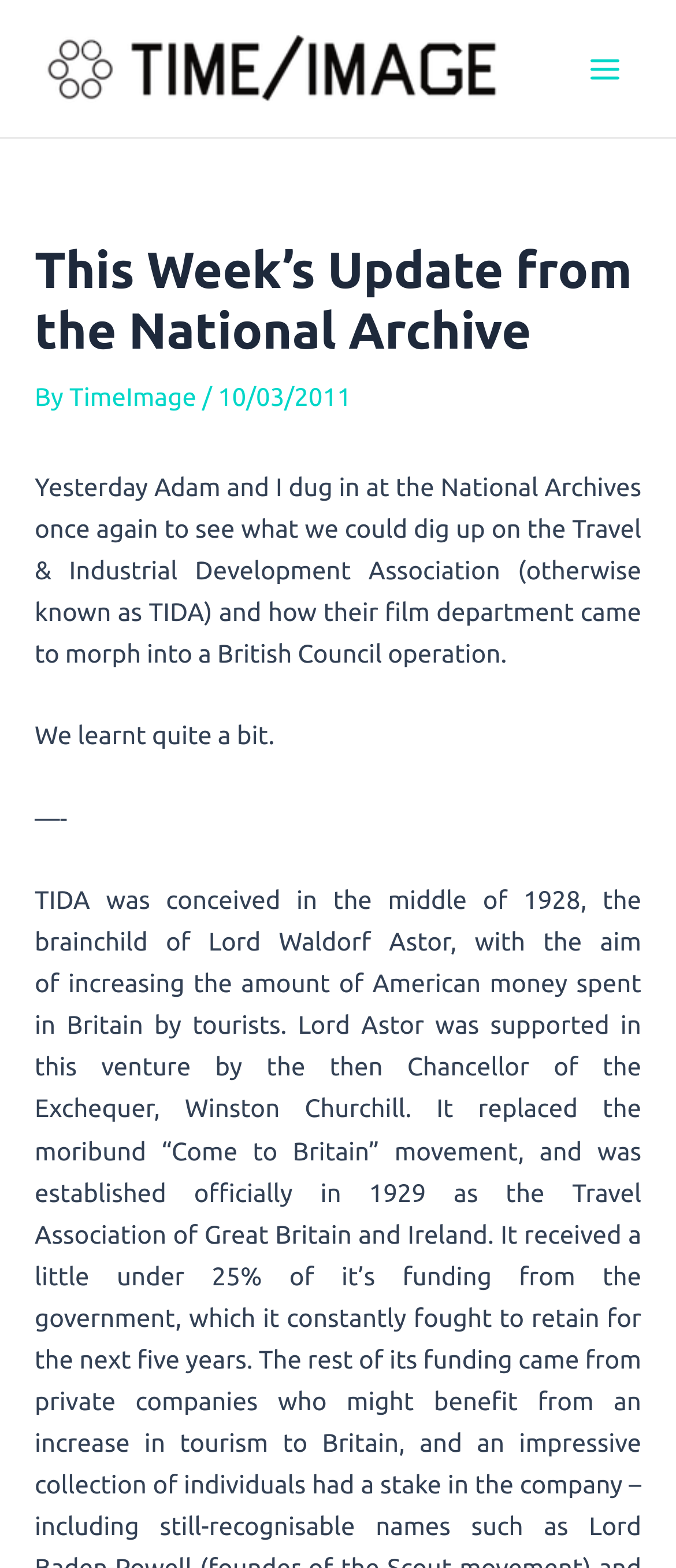Bounding box coordinates are specified in the format (top-left x, top-left y, bottom-right x, bottom-right y). All values are floating point numbers bounded between 0 and 1. Please provide the bounding box coordinate of the region this sentence describes: alt="TIME/IMAGE"

[0.051, 0.032, 0.753, 0.051]